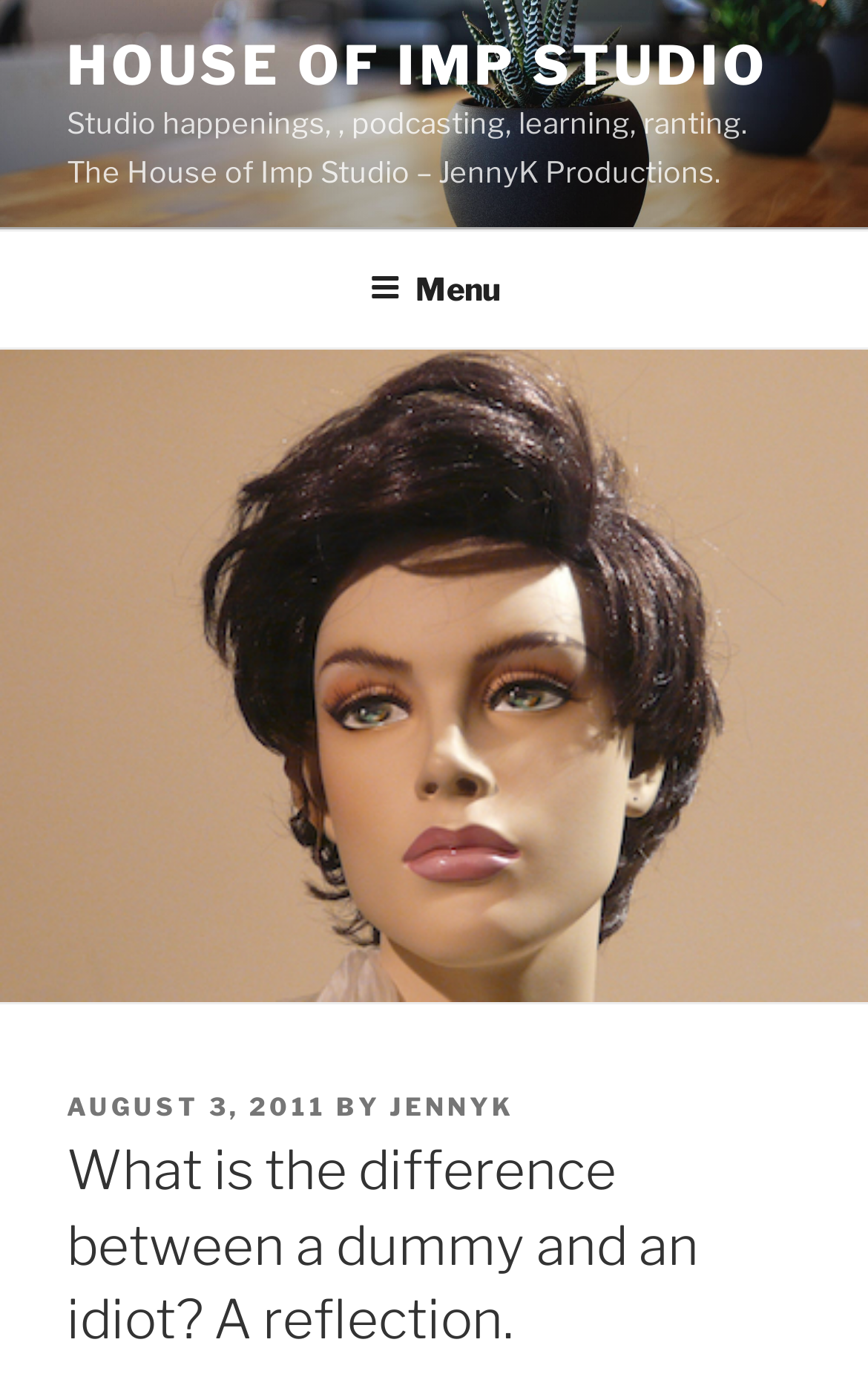Summarize the webpage in an elaborate manner.

The webpage appears to be a blog post or article from the "House of Imp Studio" website. At the top, there is a link to the "HOUSE OF IMP STUDIO" homepage, accompanied by a brief description of the studio's activities. Below this, a navigation menu labeled "Top Menu" spans the entire width of the page, containing a single button labeled "Menu".

The main content of the page is dominated by a large image of a mannequin woman's head, which takes up most of the page's height. Overlaying this image are several text elements, including a "POSTED ON" label, a link to the date "AUGUST 3, 2011", a "BY" label, and a link to the author "JENNYK".

At the very bottom of the page, there is a heading that matches the title of the webpage, "What is the difference between a dummy and an idiot? A reflection." This heading is centered and takes up most of the page's width.